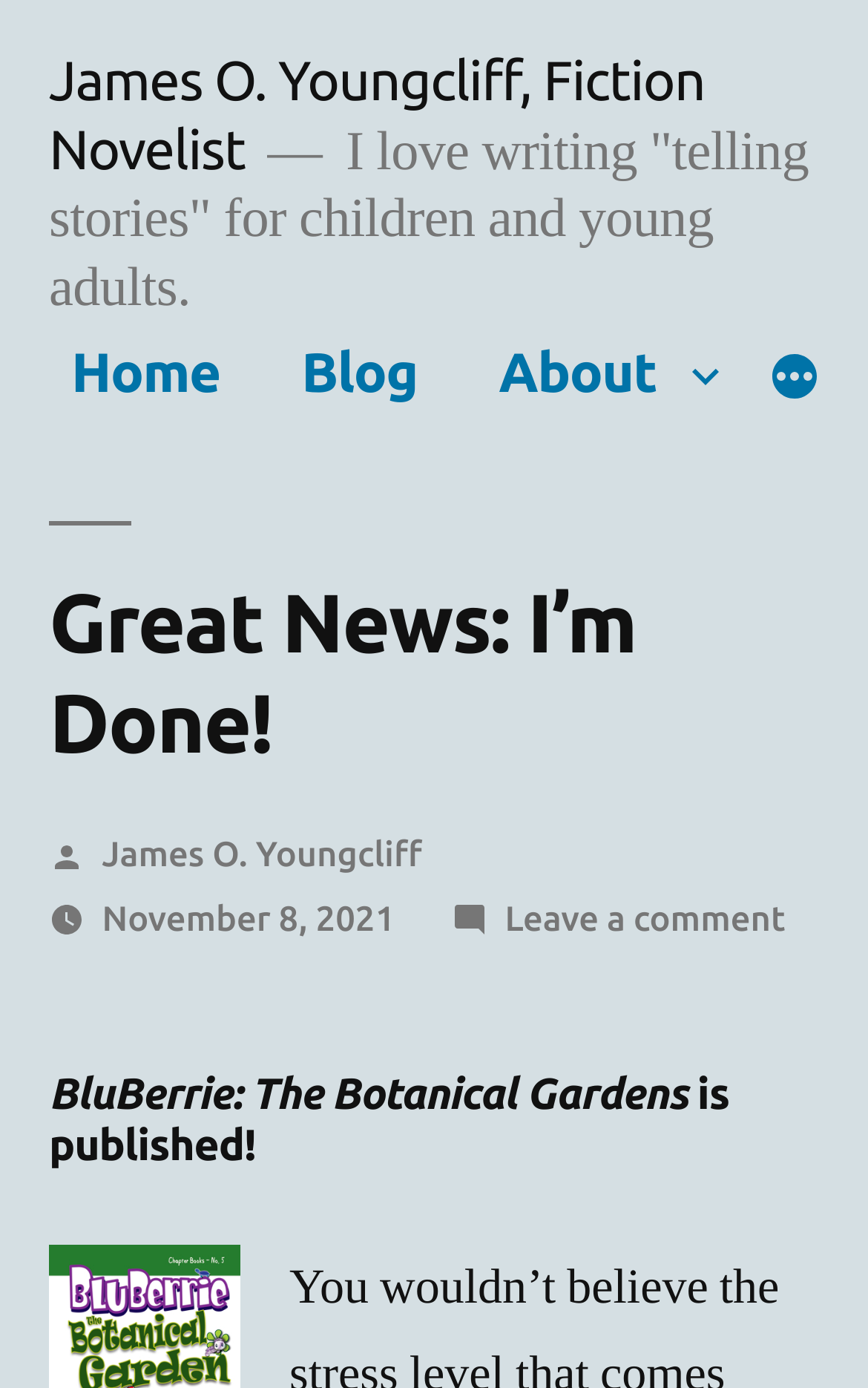Who wrote the latest article?
Offer a detailed and full explanation in response to the question.

The link 'James O. Youngcliff' is located below the title of the latest article, indicating that James O. Youngcliff is the author of the article.